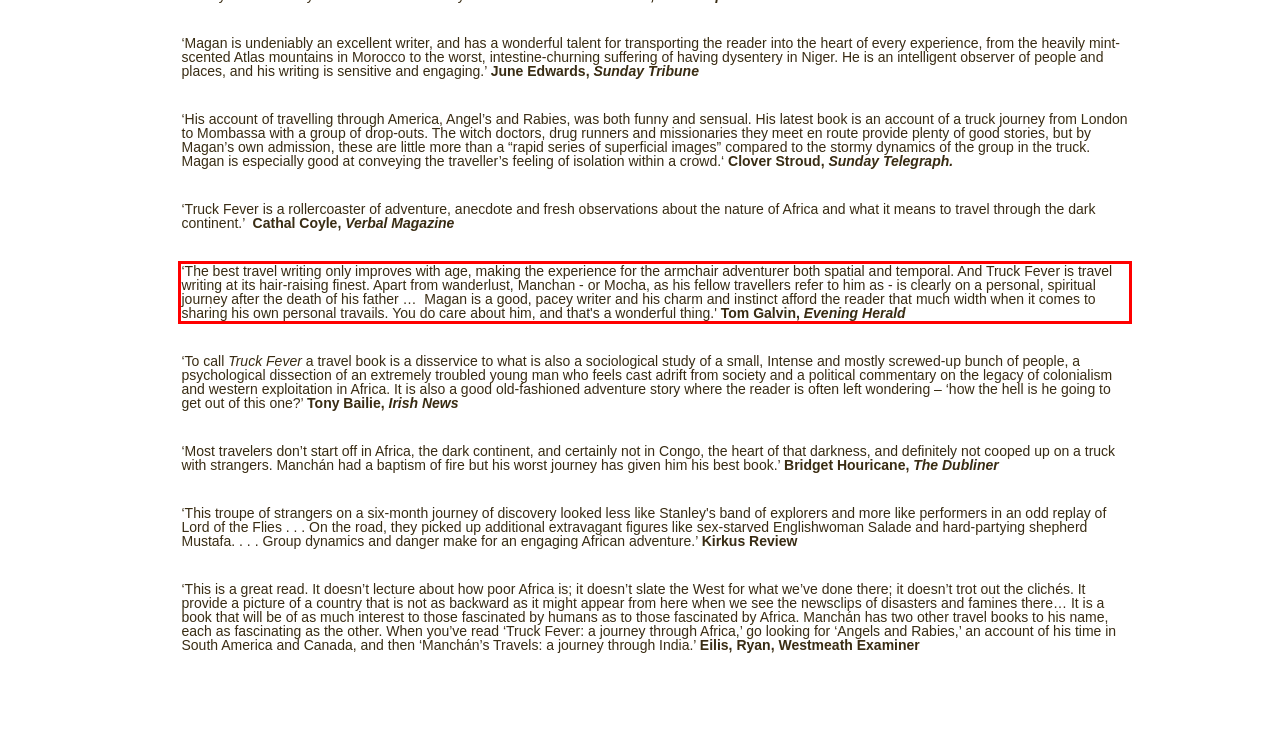Given the screenshot of the webpage, identify the red bounding box, and recognize the text content inside that red bounding box.

‘The best travel writing only improves with age, making the experience for the armchair adventurer both spatial and temporal. And Truck Fever is travel writing at its hair-raising finest. Apart from wanderlust, Manchan - or Mocha, as his fellow travellers refer to him as - is clearly on a personal, spiritual journey after the death of his father … Magan is a good, pacey writer and his charm and instinct afford the reader that much width when it comes to sharing his own personal travails. You do care about him, and that's a wonderful thing.' Tom Galvin, Evening Herald